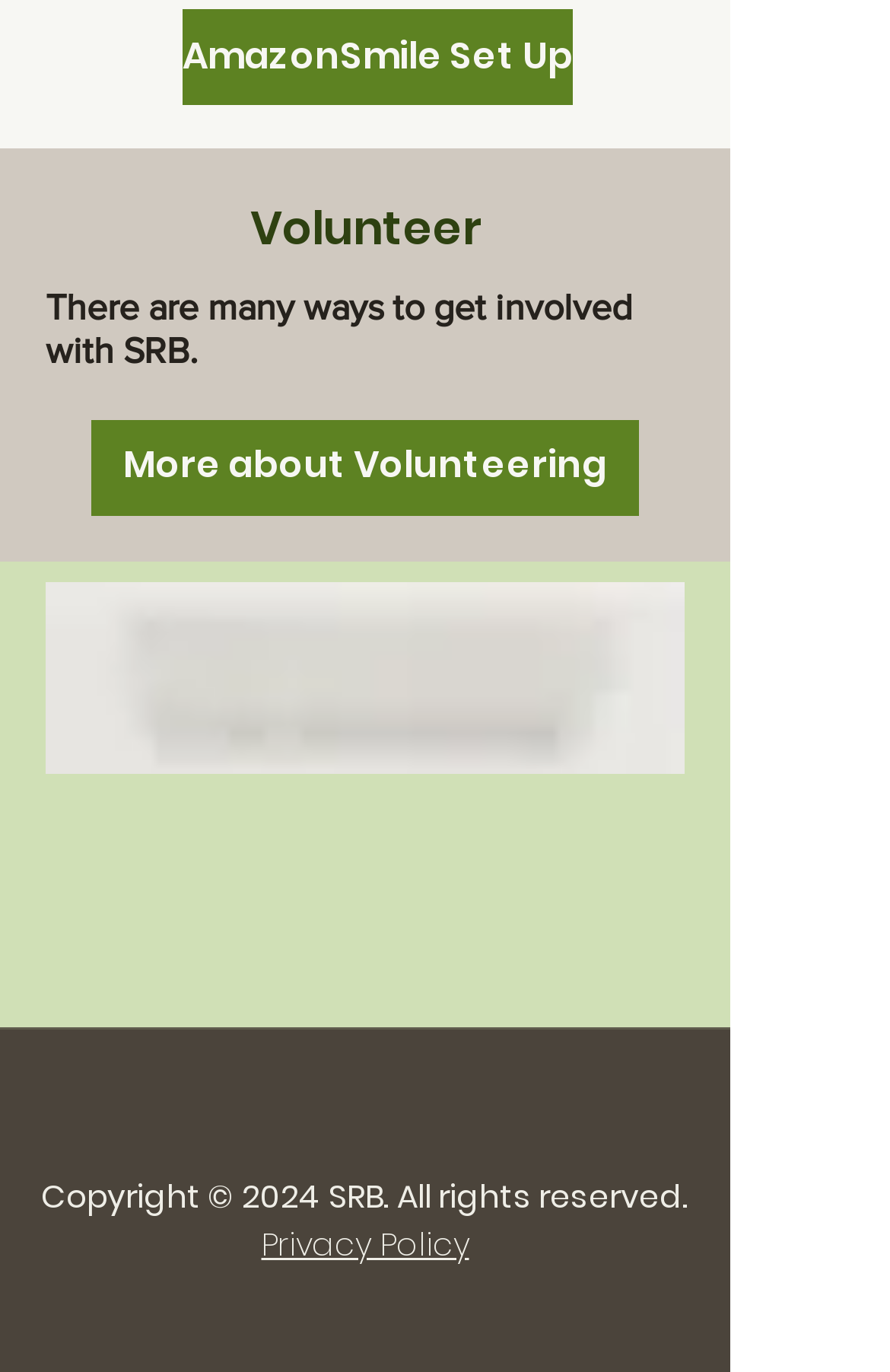What is the name of the non-profit organization?
Based on the image, answer the question in a detailed manner.

The image on the webpage has a description 'srb is a non profit.jpg', which indicates that SRB is a non-profit organization.